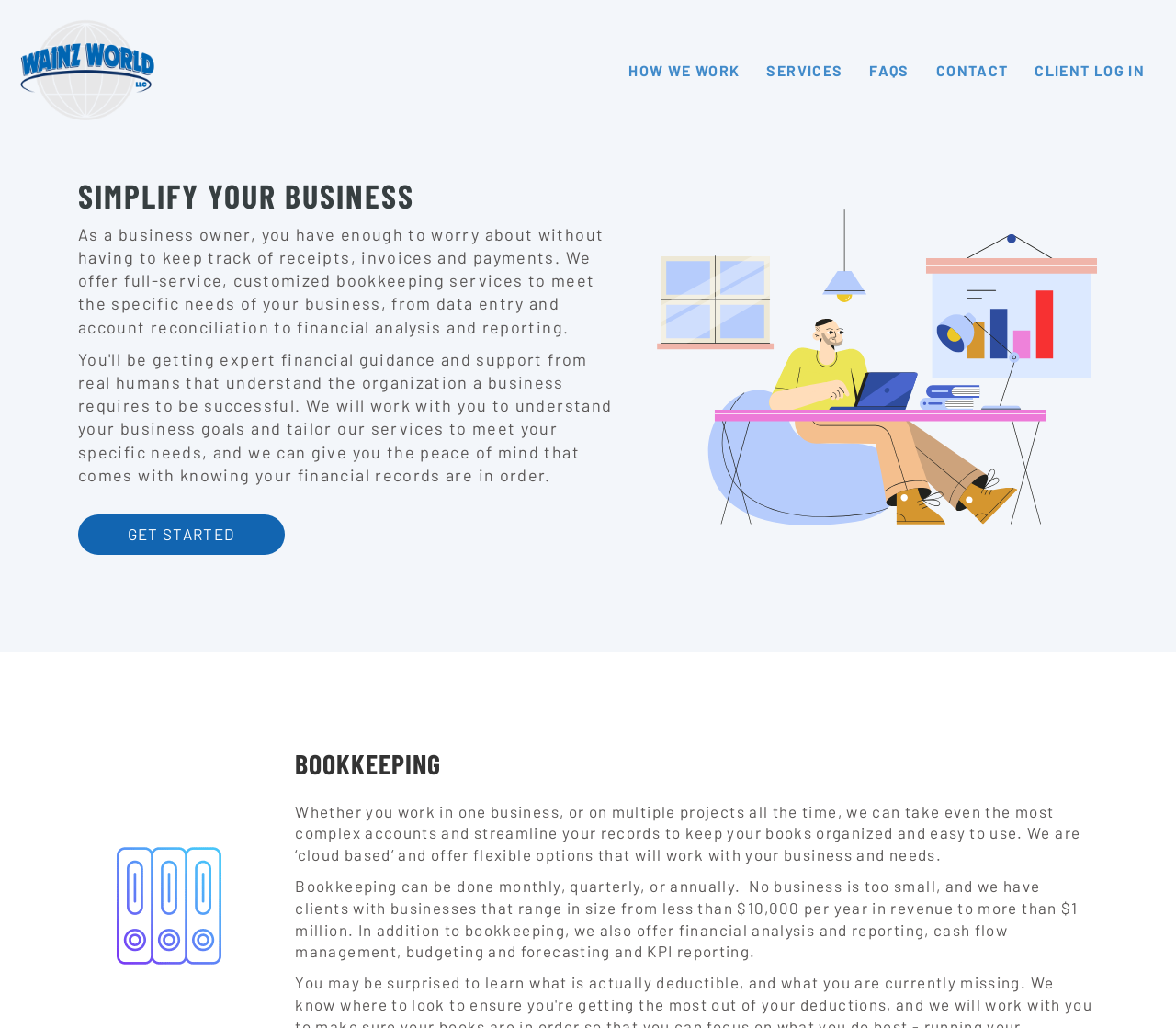Please determine the bounding box coordinates for the UI element described as: "How we work".

[0.524, 0.049, 0.64, 0.088]